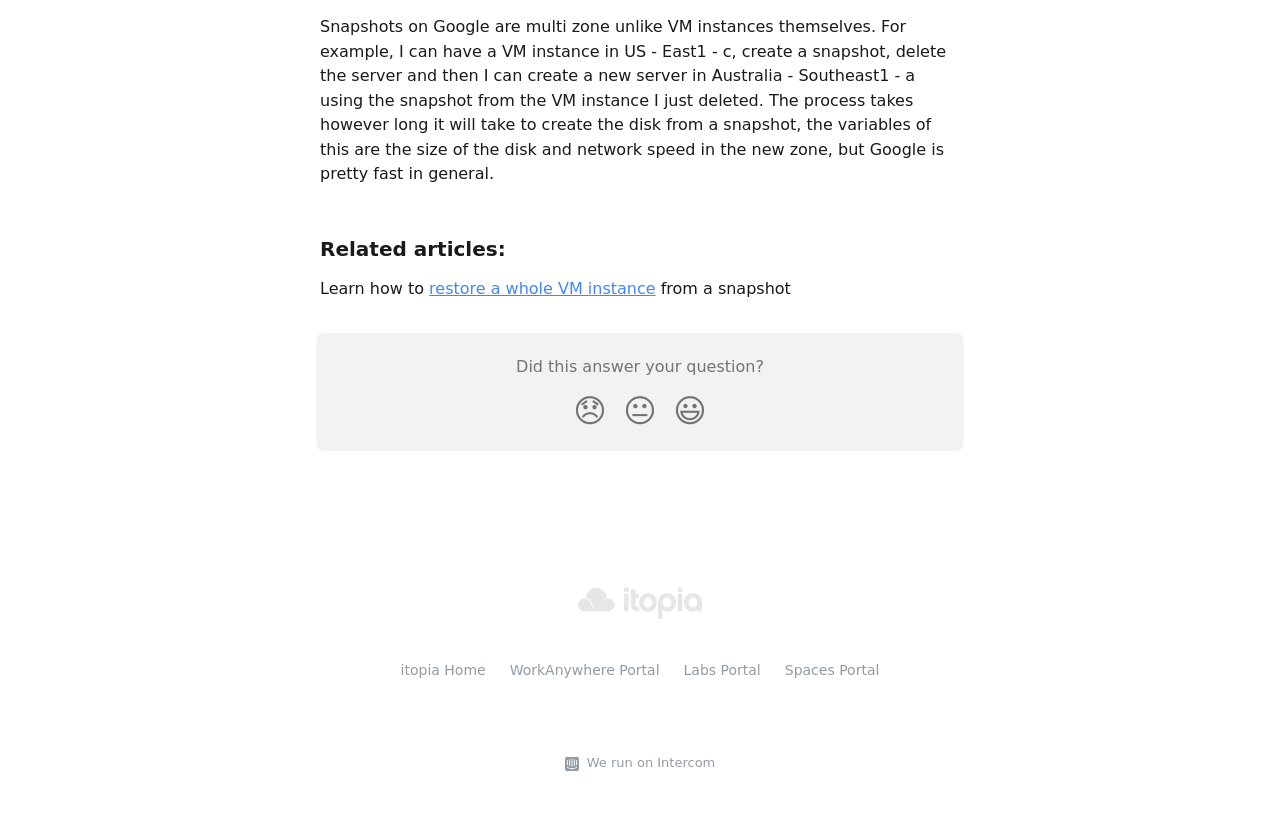Please determine the bounding box coordinates of the element to click in order to execute the following instruction: "Visit the official West Ham United FC Ltd website". The coordinates should be four float numbers between 0 and 1, specified as [left, top, right, bottom].

None